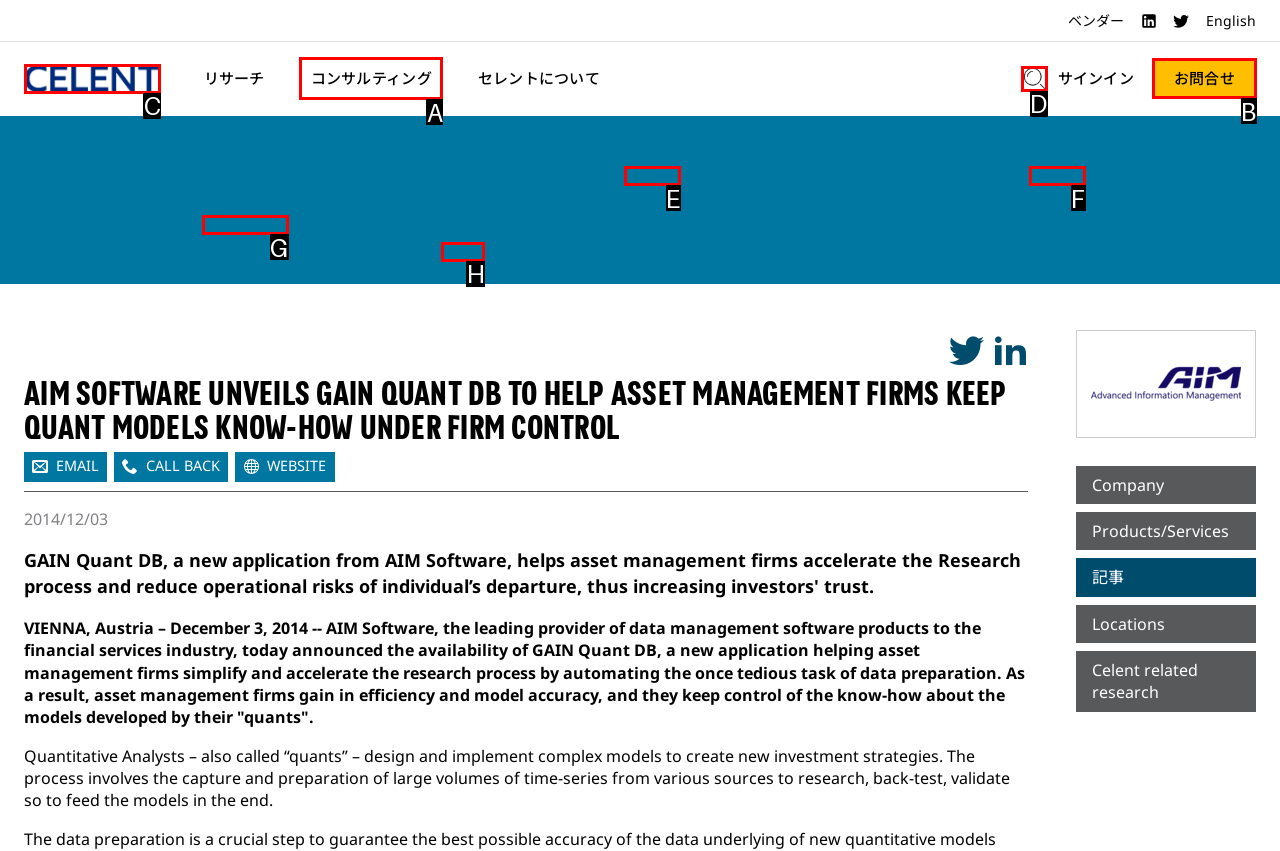Identify which lettered option completes the task: Search for something. Provide the letter of the correct choice.

D